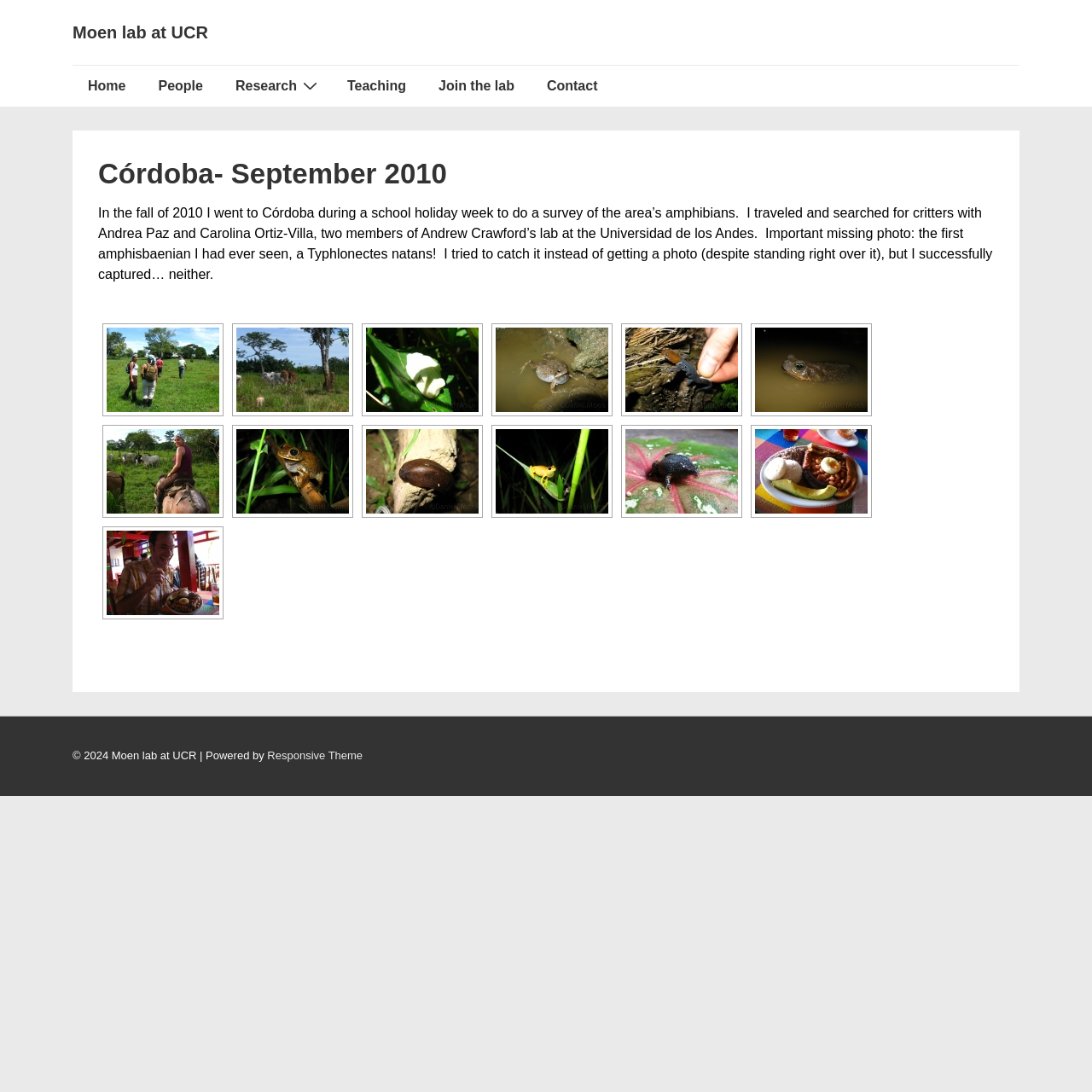Deliver a detailed narrative of the webpage's visual and textual elements.

This webpage is about a research trip to Córdoba in September 2010, specifically focused on surveying the area's amphibians. At the top, there is a main menu with links to "Home", "People", "Research", "Teaching", "Join the lab", and "Contact". Below the menu, there is a heading "Córdoba- September 2010" followed by a paragraph of text describing the trip. The text mentions traveling with Andrea Paz and Carolina Ortiz-Villa from Andrew Crawford's lab at the Universidad de los Andes.

Below the text, there are 12 images of various sizes, arranged in three rows, showcasing the amphibians found during the trip. Each image has a link to a larger version. The images are scattered across the page, with some on the left, center, and right sides.

At the very bottom of the page, there is a footer section with copyright information, the name "Moen lab at UCR", and a link to the "Responsive Theme" that powers the website.